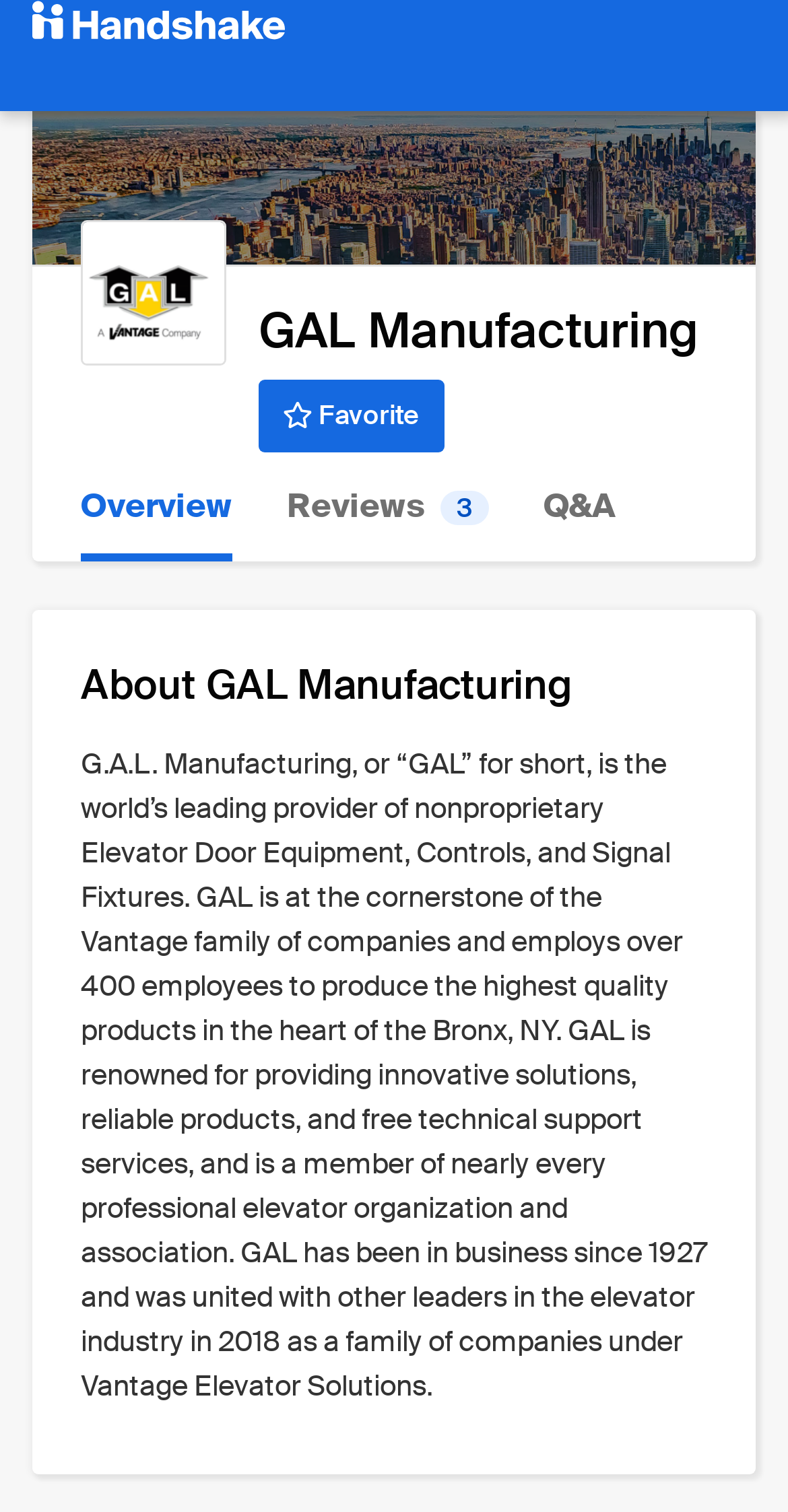Using the element description: "Book Now", determine the bounding box coordinates. The coordinates should be in the format [left, top, right, bottom], with values between 0 and 1.

None